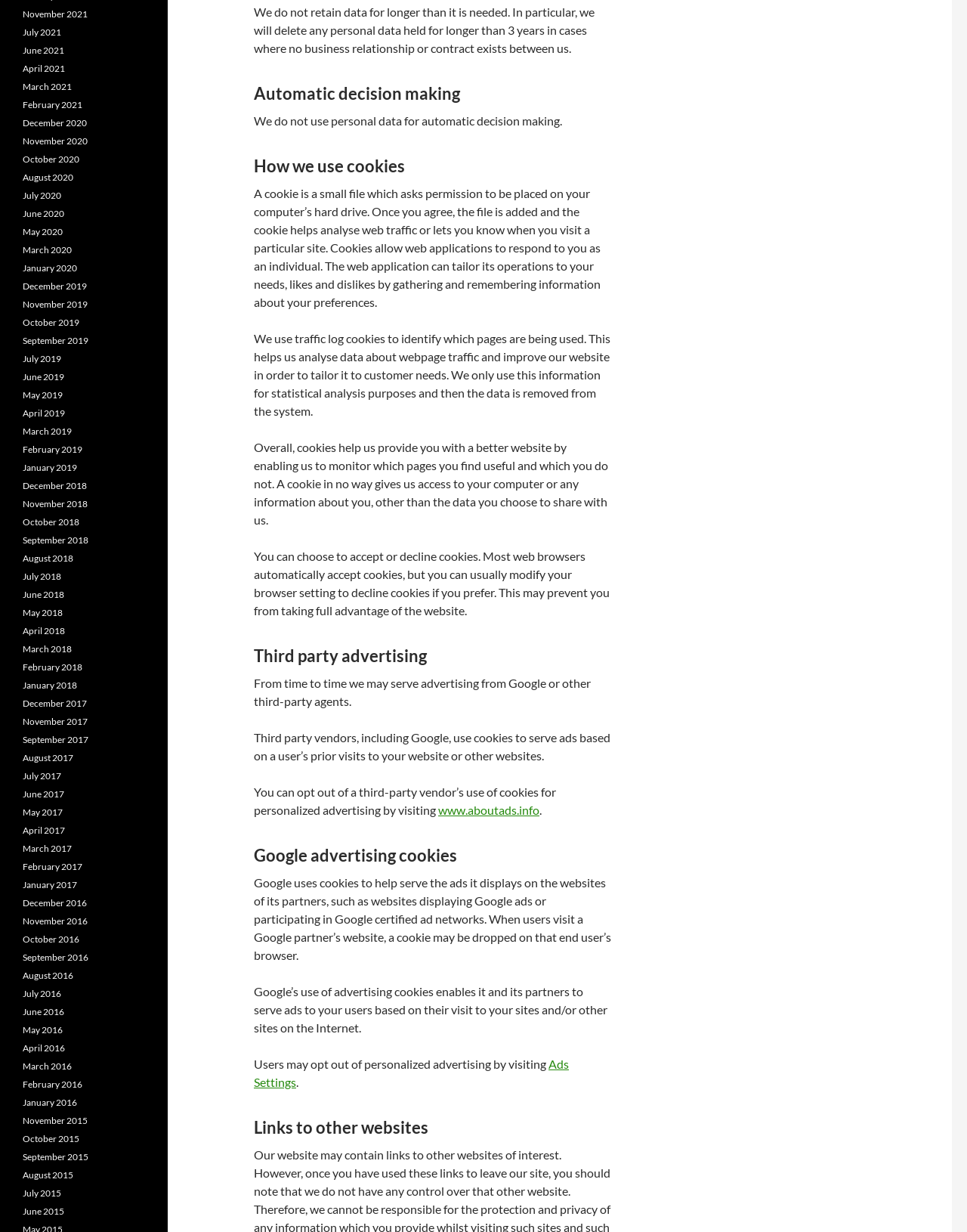Determine the bounding box for the HTML element described here: "www.aboutads.info". The coordinates should be given as [left, top, right, bottom] with each number being a float between 0 and 1.

[0.453, 0.652, 0.558, 0.663]